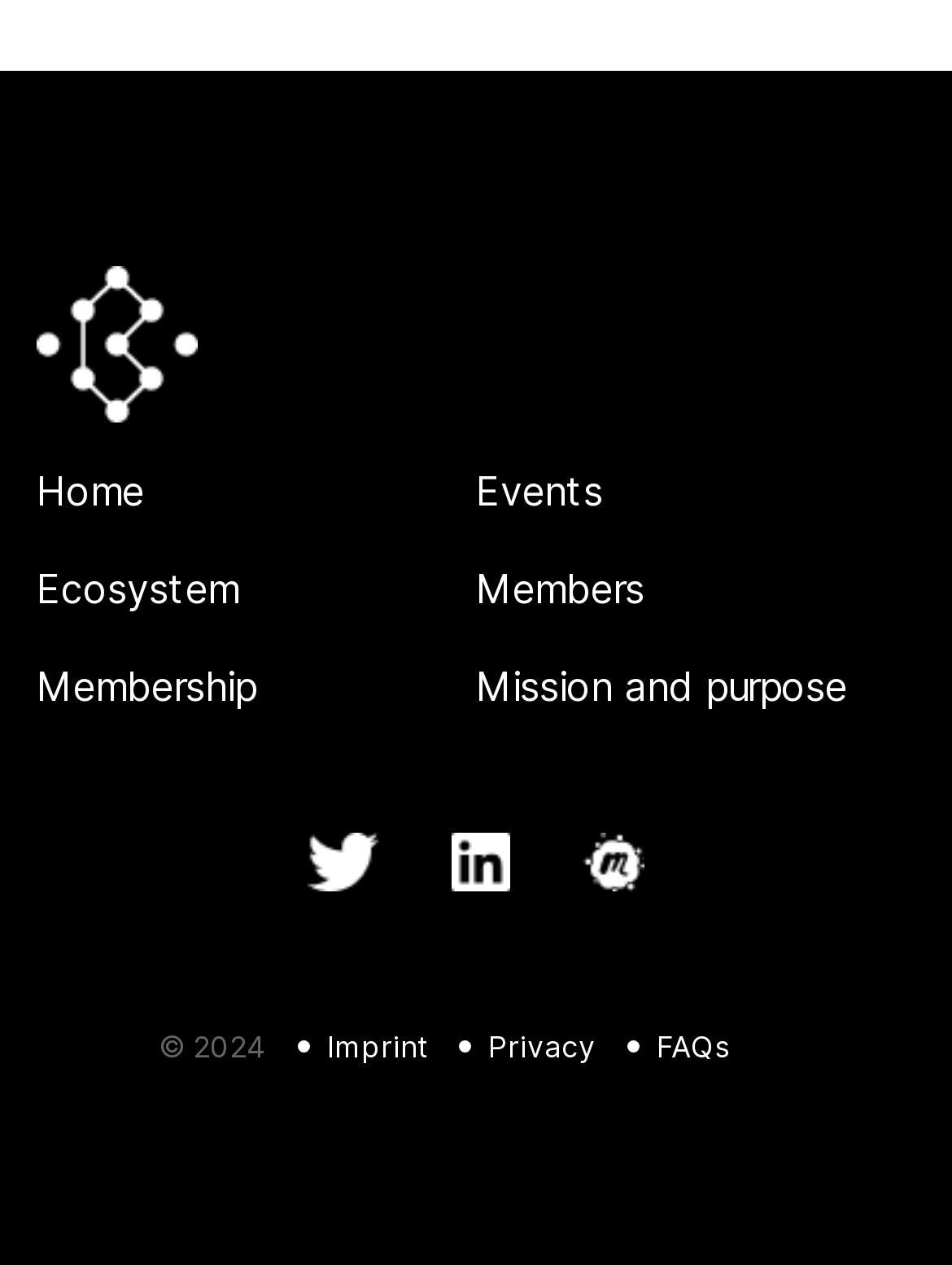Given the description Mission and purpose, predict the bounding box coordinates of the UI element. Ensure the coordinates are in the format (top-left x, top-left y, bottom-right x, bottom-right y) and all values are between 0 and 1.

[0.5, 0.524, 0.89, 0.563]